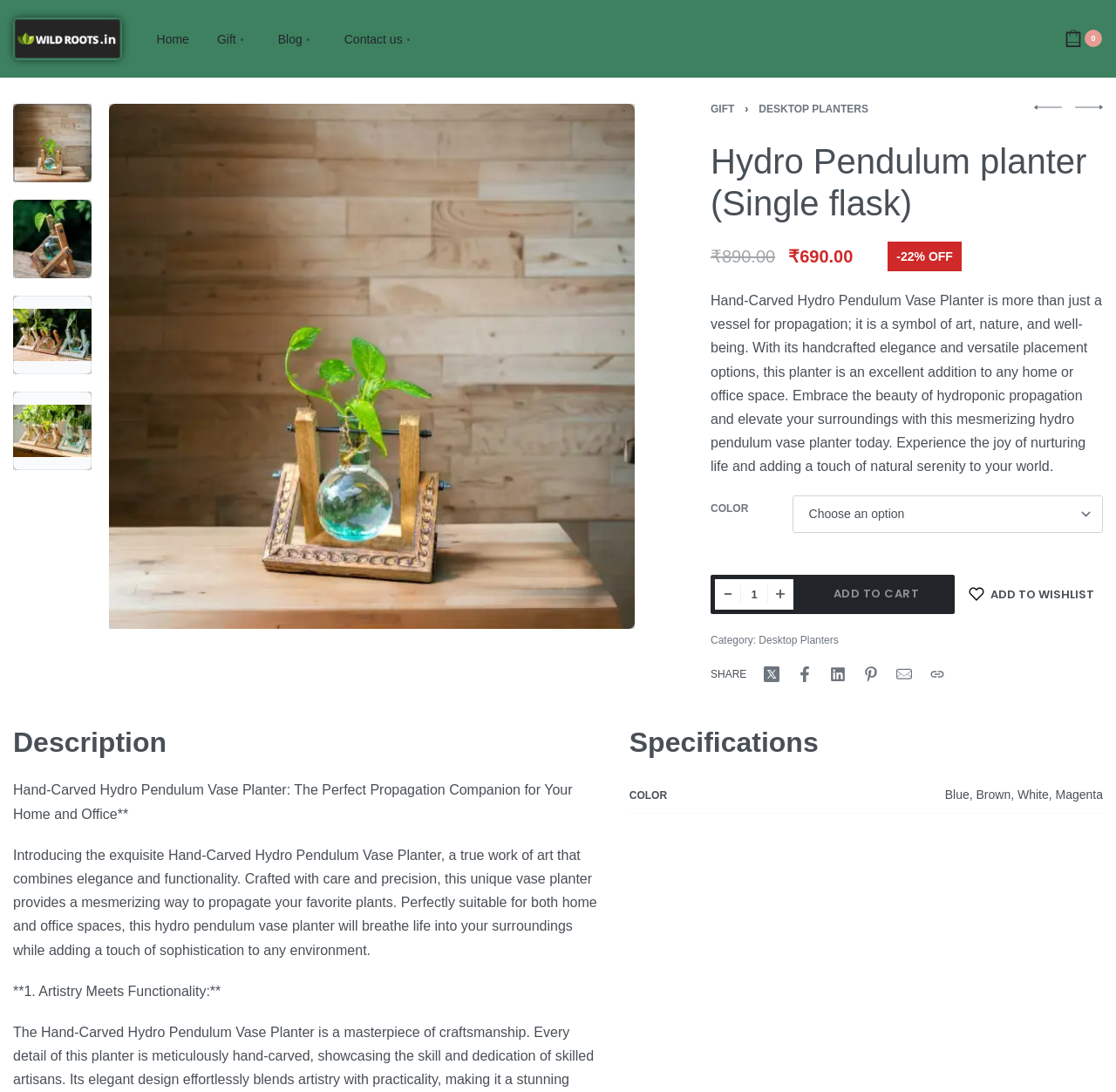Determine the bounding box for the described UI element: "Home Improvement".

None